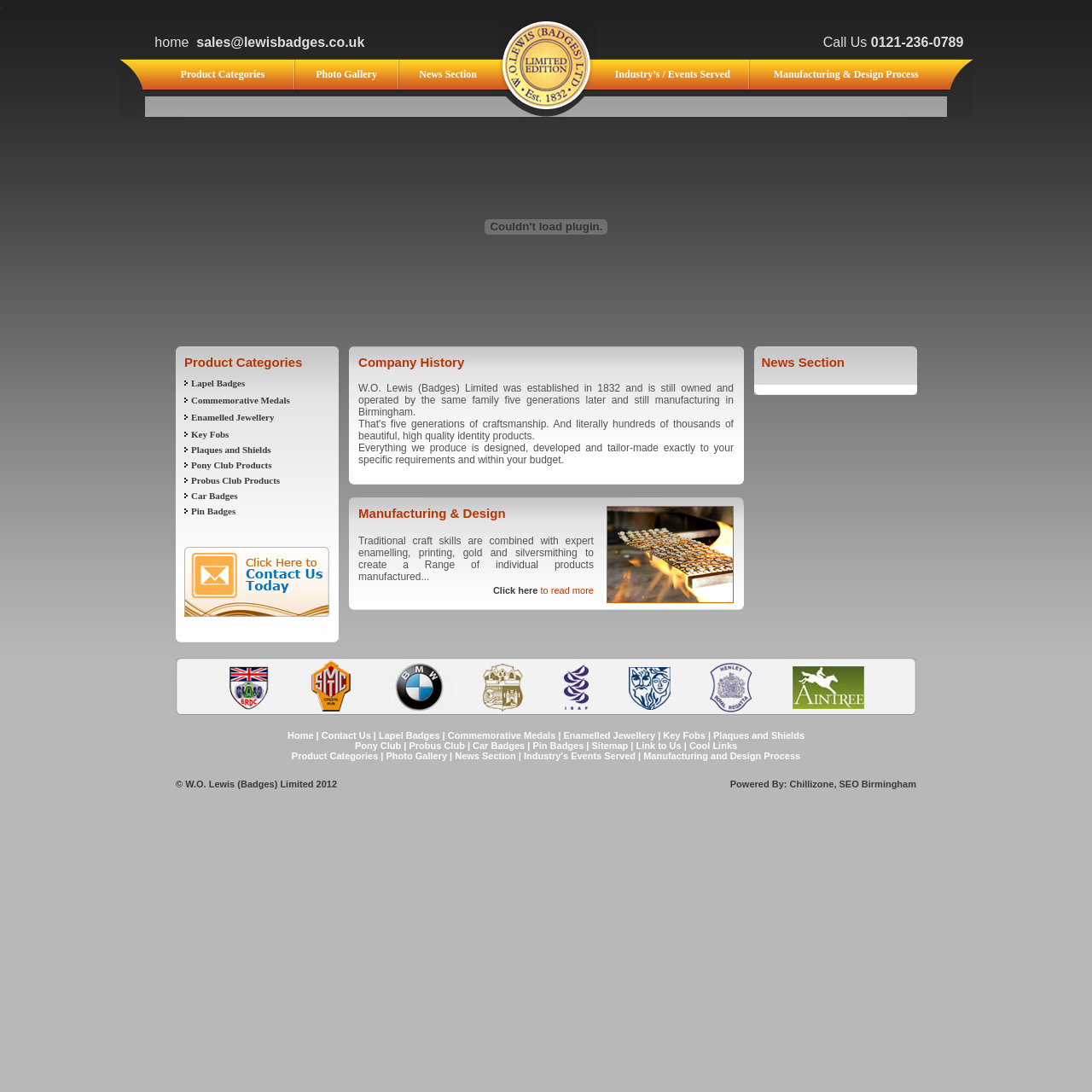Can you pinpoint the bounding box coordinates for the clickable element required for this instruction: "Click on the 'home' link"? The coordinates should be four float numbers between 0 and 1, i.e., [left, top, right, bottom].

[0.142, 0.032, 0.173, 0.045]